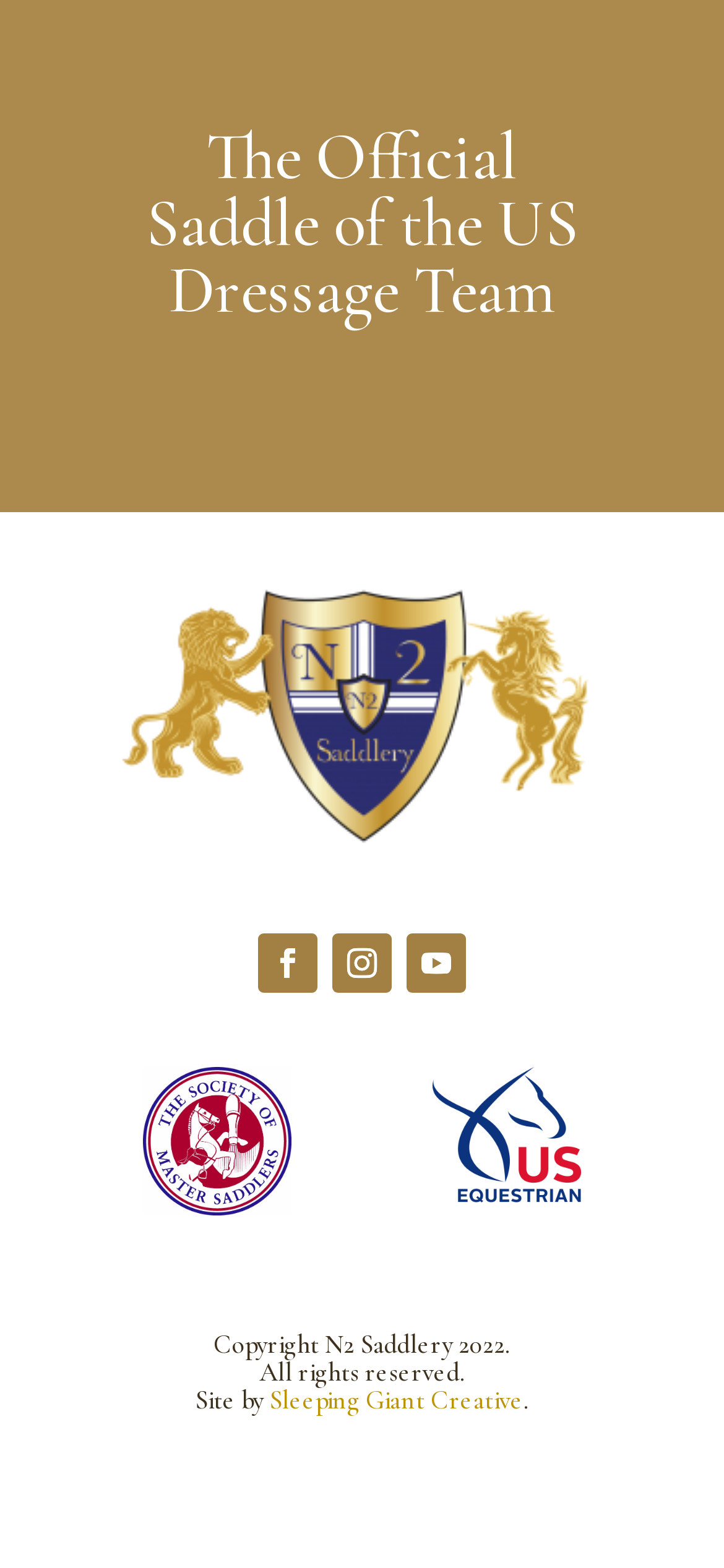Using the information in the image, could you please answer the following question in detail:
What is the year of copyright?

The StaticText element at the bottom of the webpage reads 'Copyright N2 Saddlery 2022.', indicating that the year of copyright is 2022.